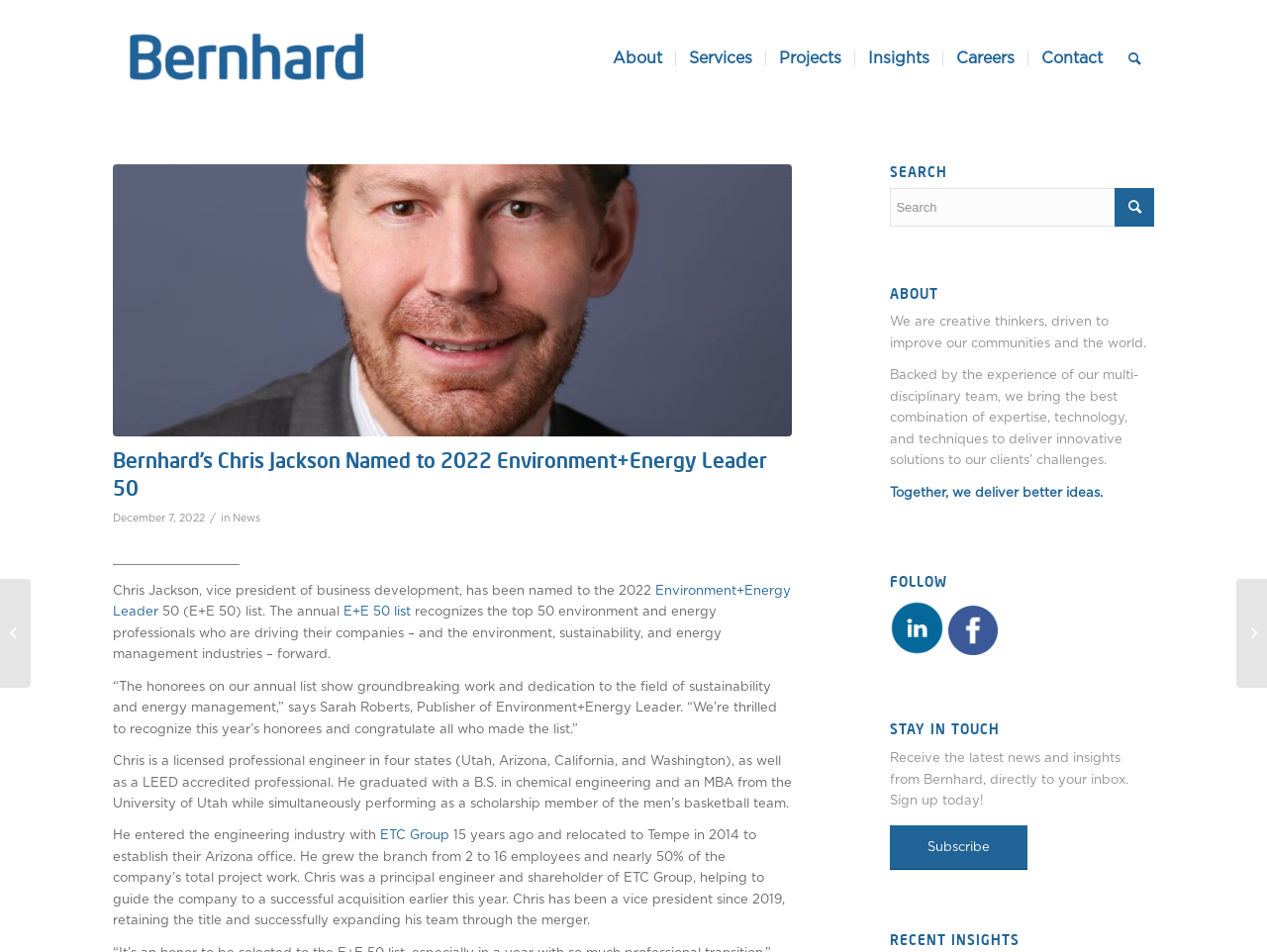Identify the bounding box coordinates of the specific part of the webpage to click to complete this instruction: "Subscribe to Bernhard's newsletter".

[0.703, 0.867, 0.811, 0.914]